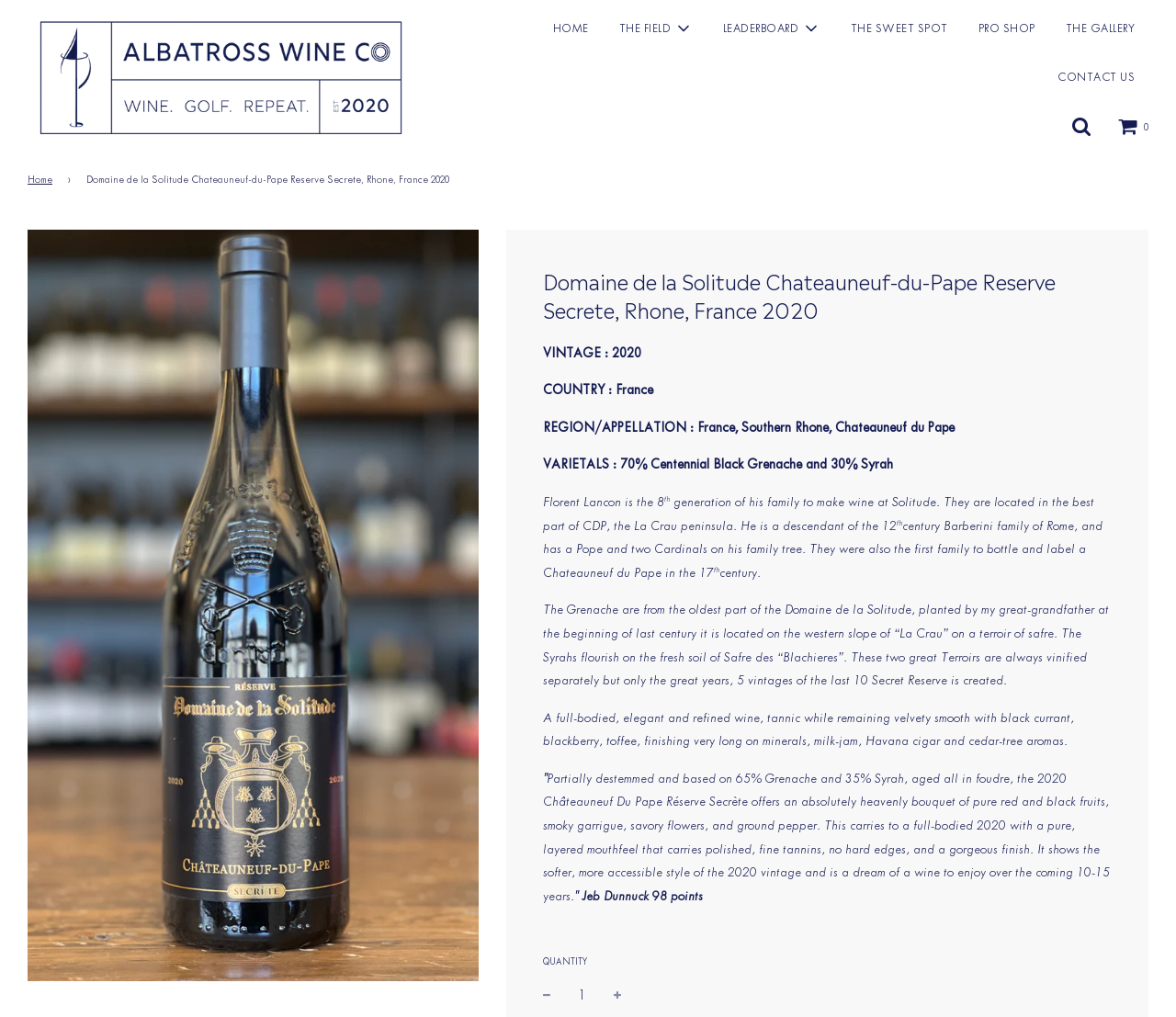What type of wine is described?
Based on the visual, give a brief answer using one word or a short phrase.

Chateauneuf-du-Pape